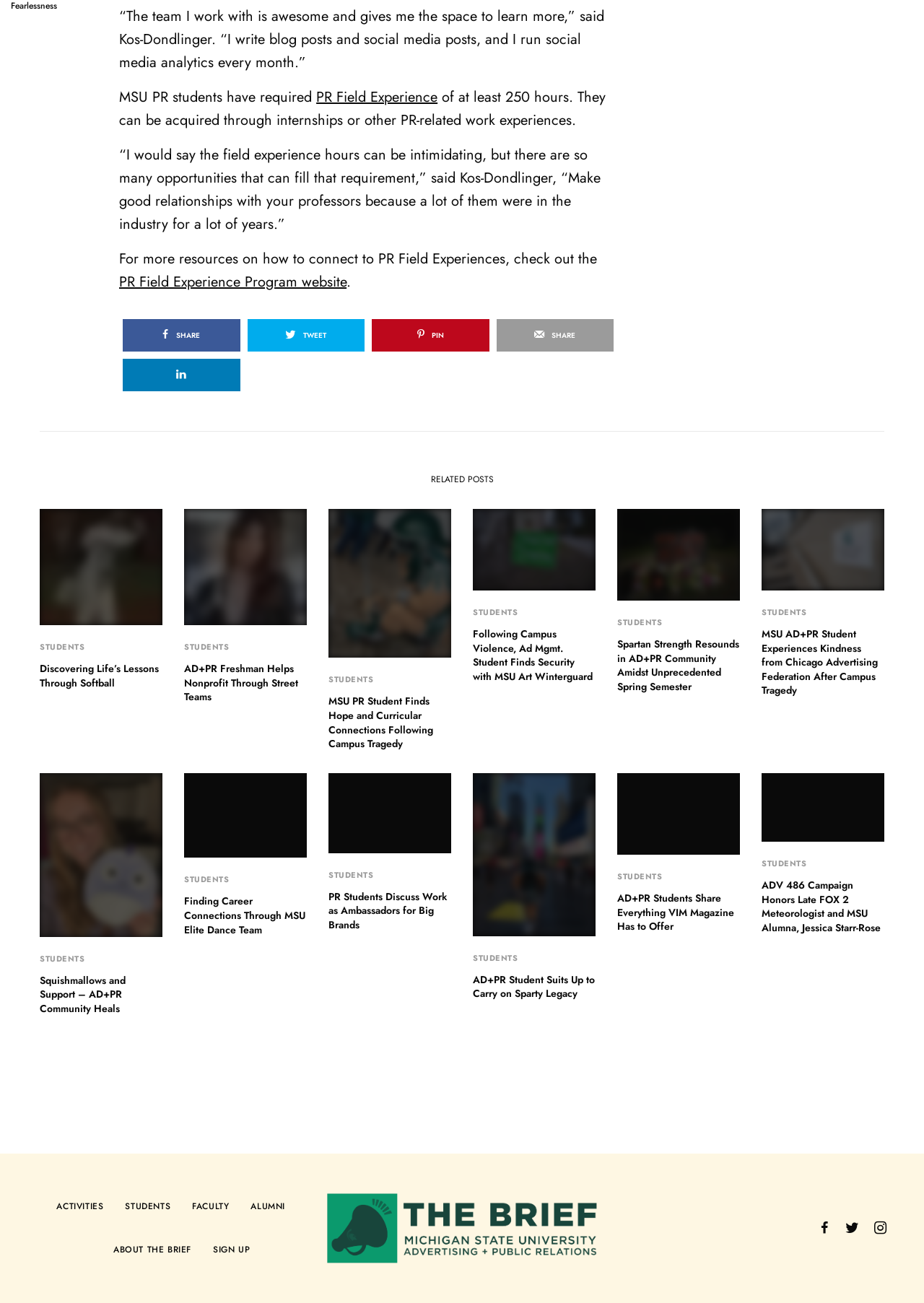Using the elements shown in the image, answer the question comprehensively: What is the topic of the webpage?

Based on the content of the webpage, it appears to be about Michigan State University (MSU) Public Relations (PR) students, featuring their experiences, stories, and achievements.